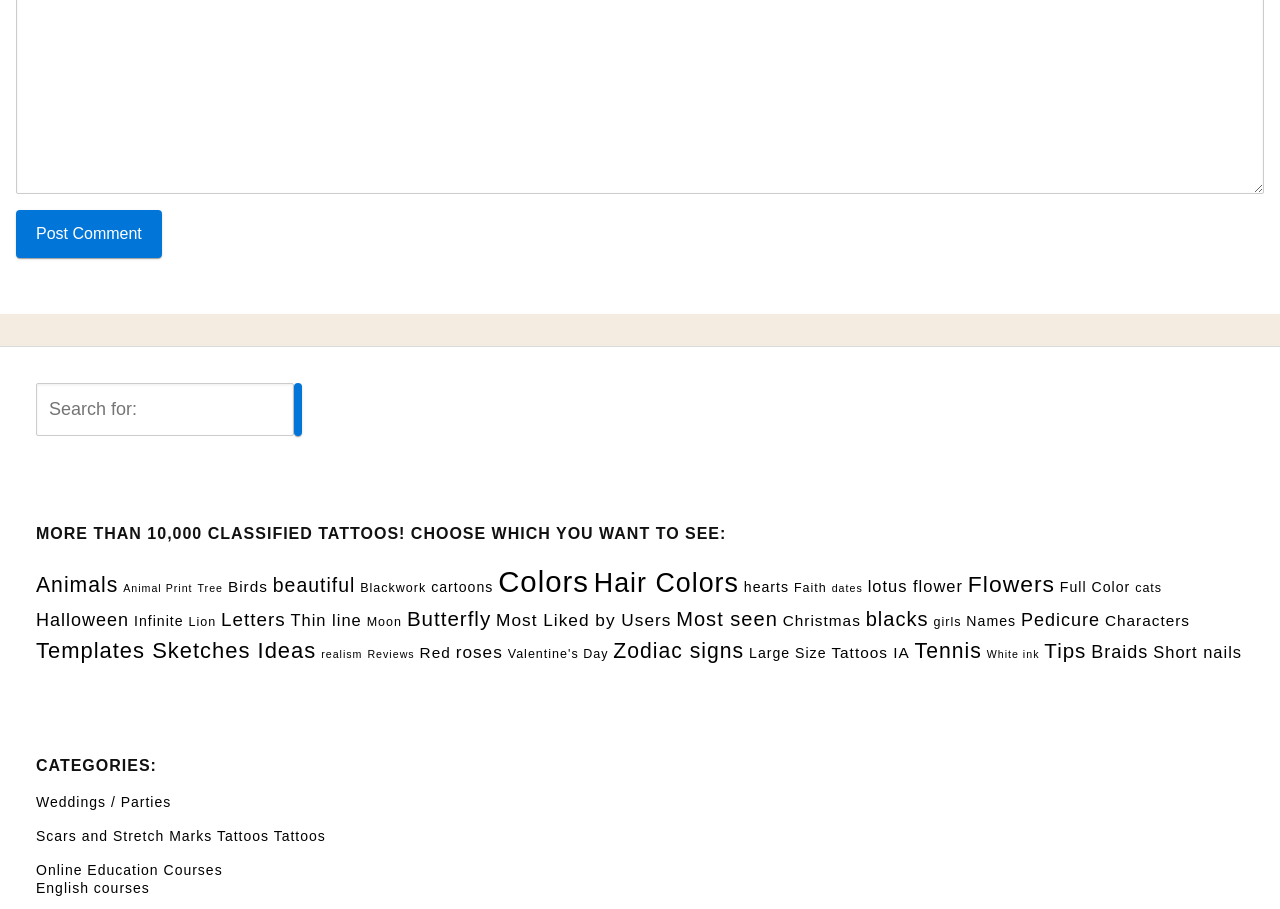How many categories are available on this webpage? Refer to the image and provide a one-word or short phrase answer.

More than 30